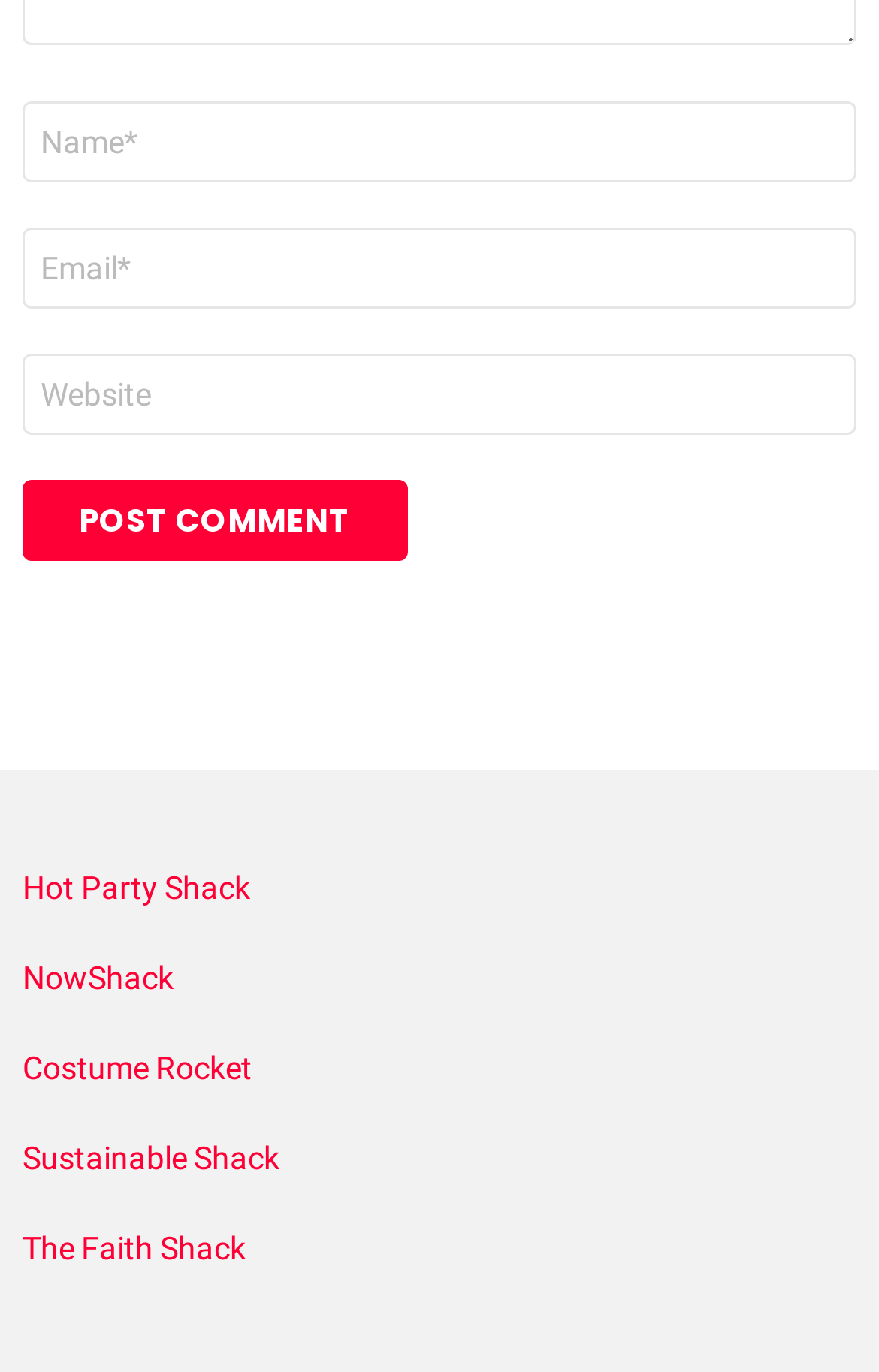Please provide the bounding box coordinates for the element that needs to be clicked to perform the instruction: "Enter your name". The coordinates must consist of four float numbers between 0 and 1, formatted as [left, top, right, bottom].

[0.026, 0.073, 0.974, 0.133]